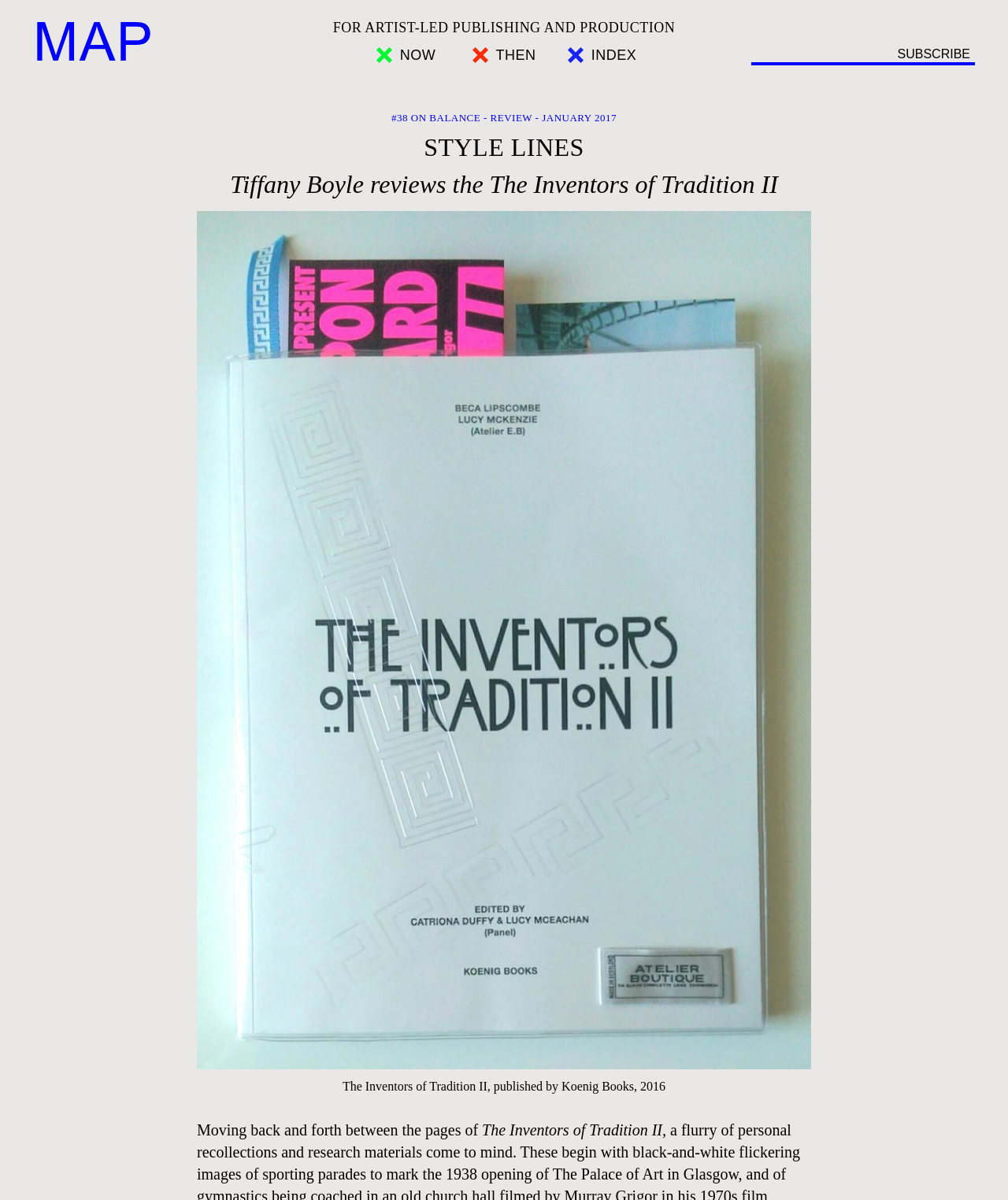Identify the bounding box of the UI component described as: "For Artist-led publishing and production".

[0.33, 0.013, 0.67, 0.033]